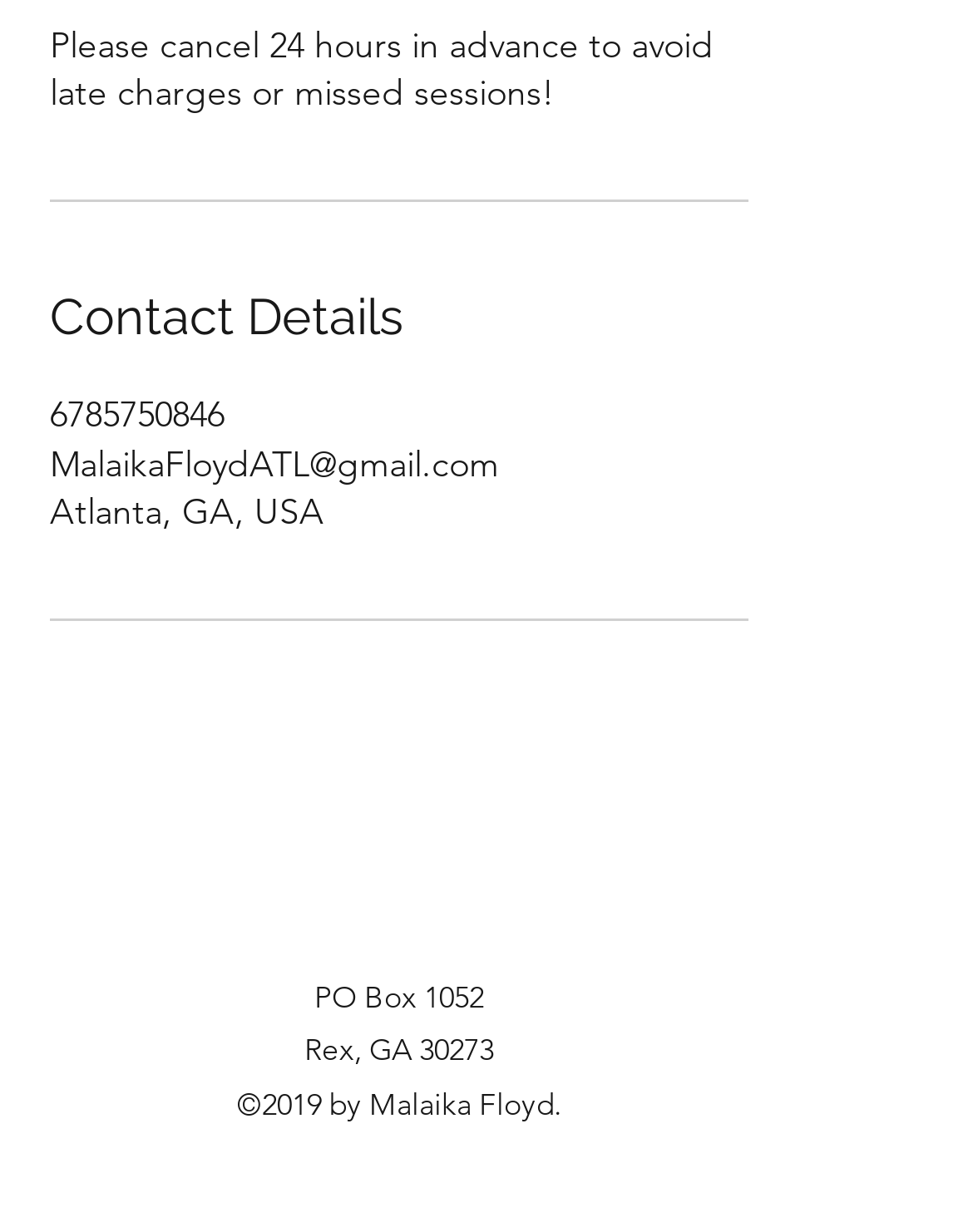What is the copyright year?
Kindly give a detailed and elaborate answer to the question.

I found the copyright year by looking at the footer section, where it is listed as '©2019 by Malaika Floyd'.